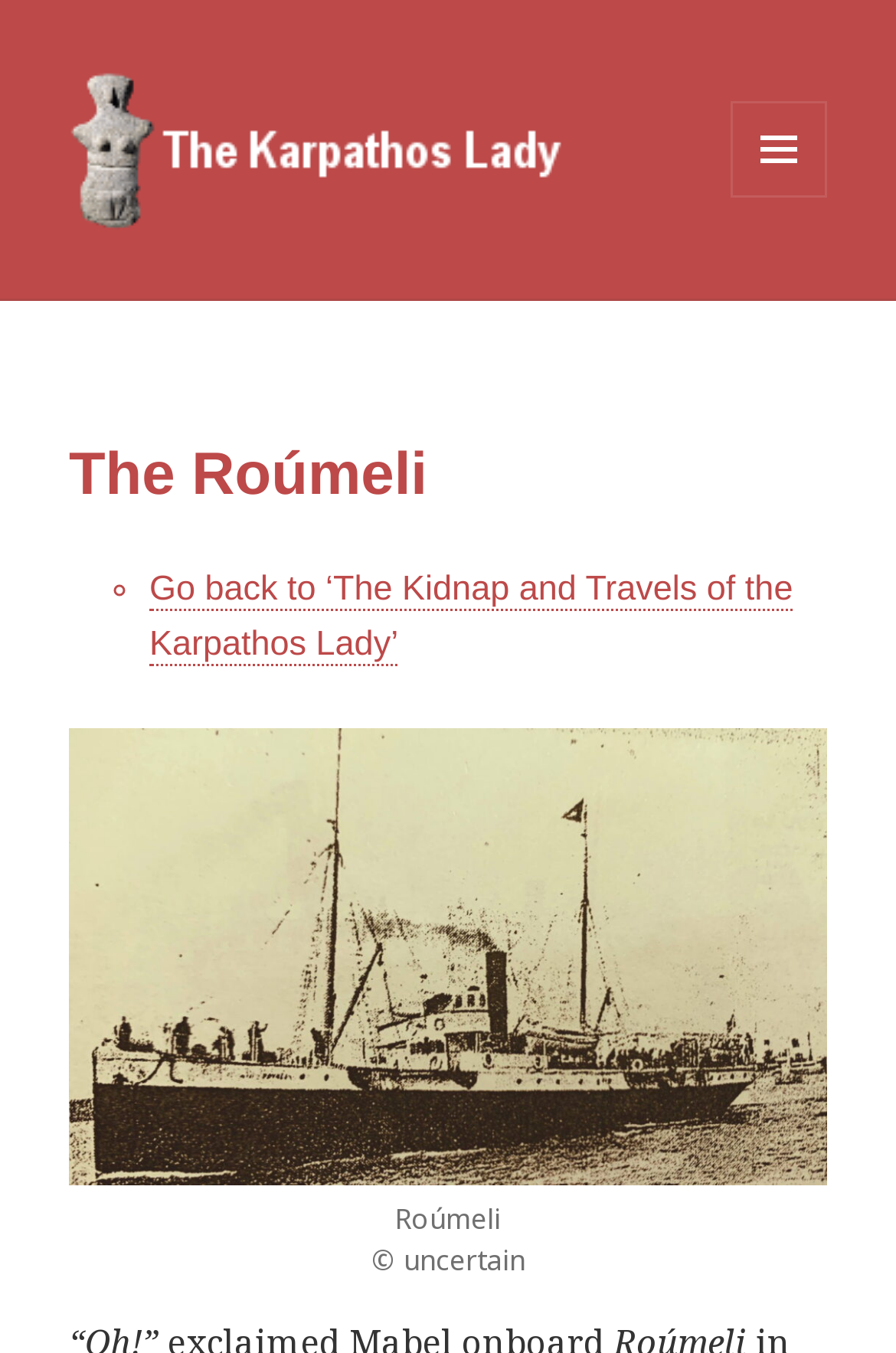From the details in the image, provide a thorough response to the question: What is the link to go back to?

The link element with the text 'Go back to ‘The Kidnap and Travels of the Karpathos Lady’' indicates that this link will take the user back to a previous story or page called 'The Kidnap and Travels of the Karpathos Lady'.